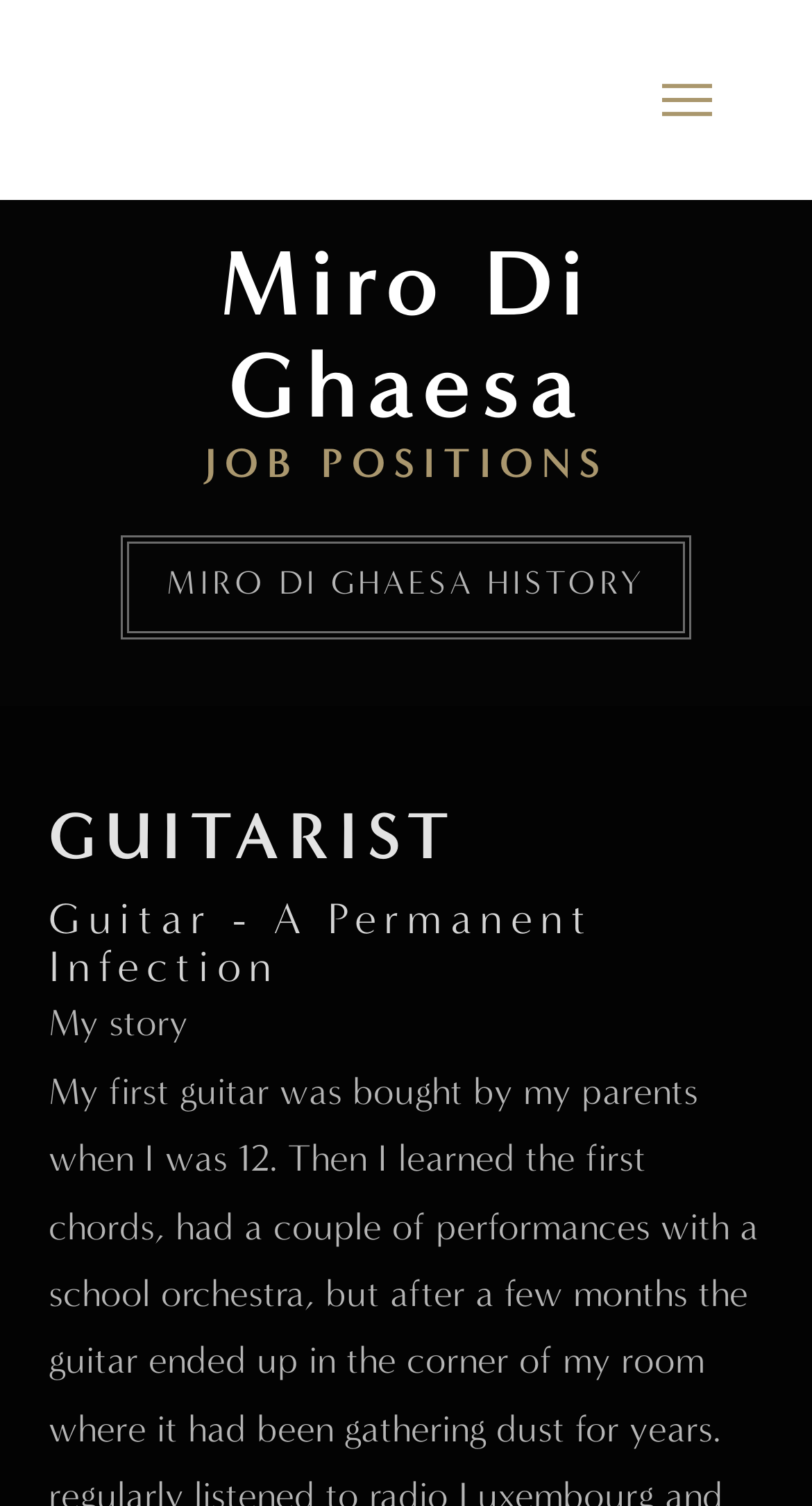Using the webpage screenshot and the element description GUITARIST, determine the bounding box coordinates. Specify the coordinates in the format (top-left x, top-left y, bottom-right x, bottom-right y) with values ranging from 0 to 1.

[0.06, 0.528, 0.563, 0.581]